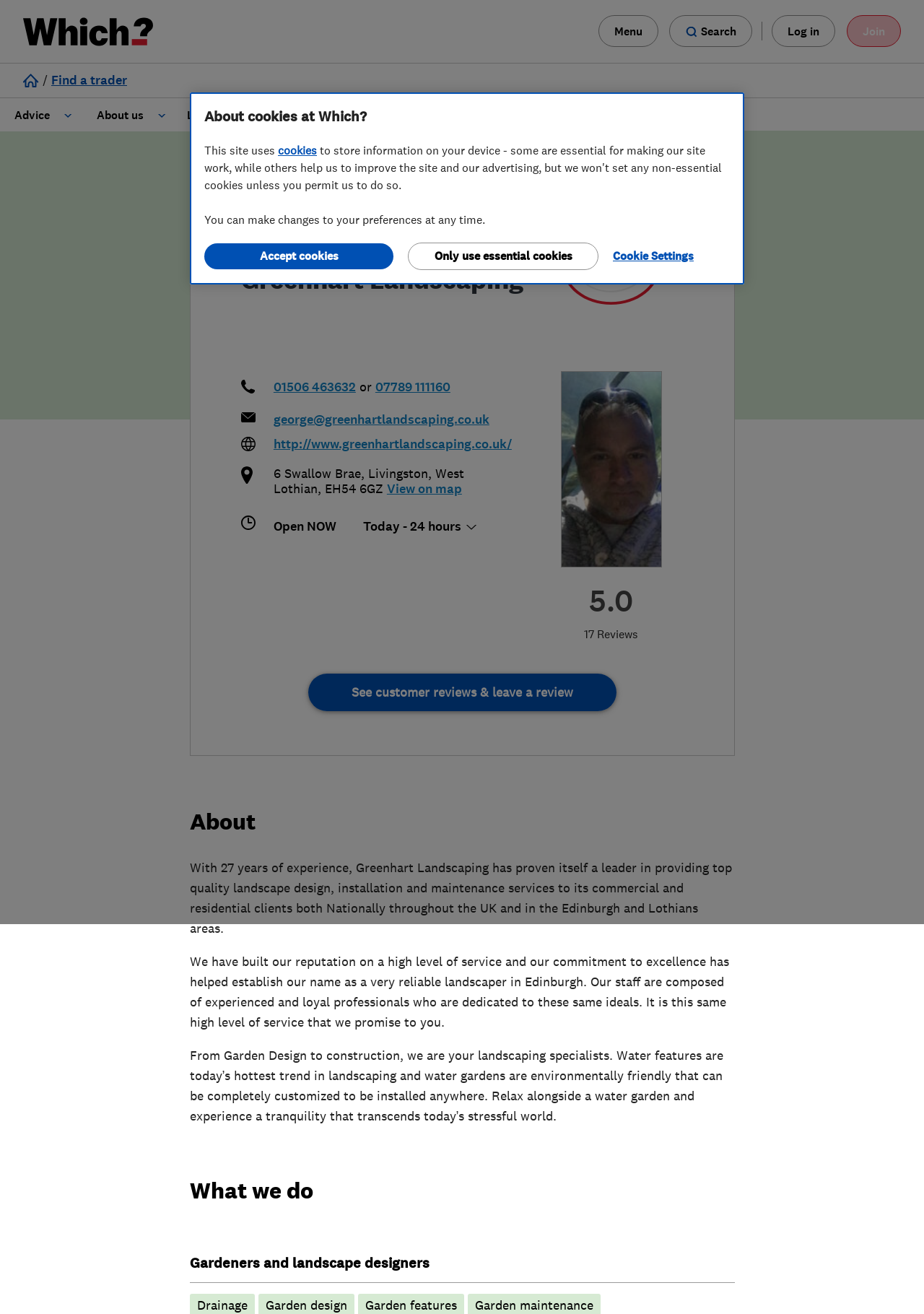What services does Greenhart Landscaping provide?
Can you provide a detailed and comprehensive answer to the question?

I found the services by looking at the static text elements that describe the company's services, which are located in the 'About' section.